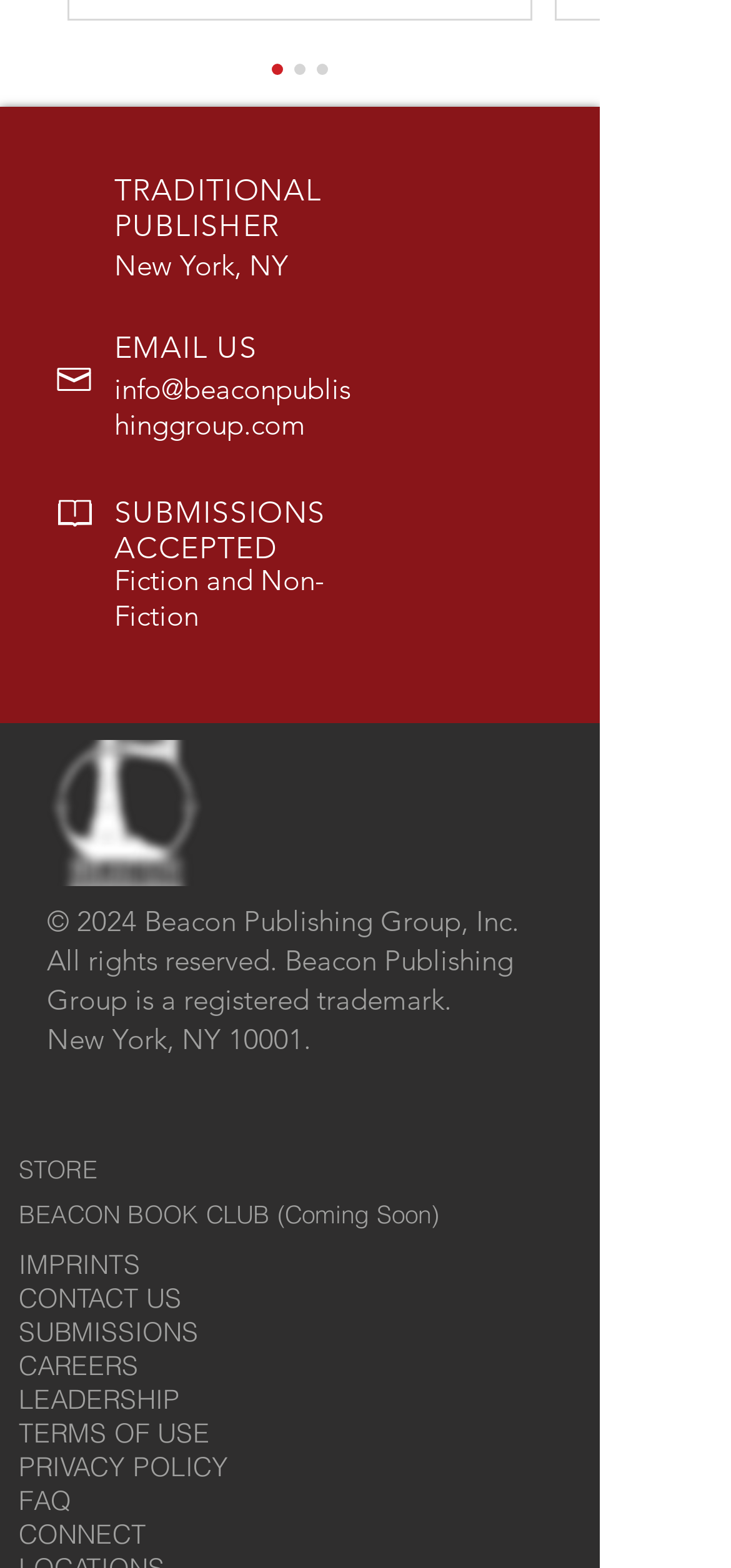What is the name of the publishing group?
Can you offer a detailed and complete answer to this question?

I found the name of the publishing group by looking at the image 'White BPG.png' which is located in the middle of the page, and also by looking at the static text '© 2024 Beacon Publishing Group, Inc.' at the bottom of the page.